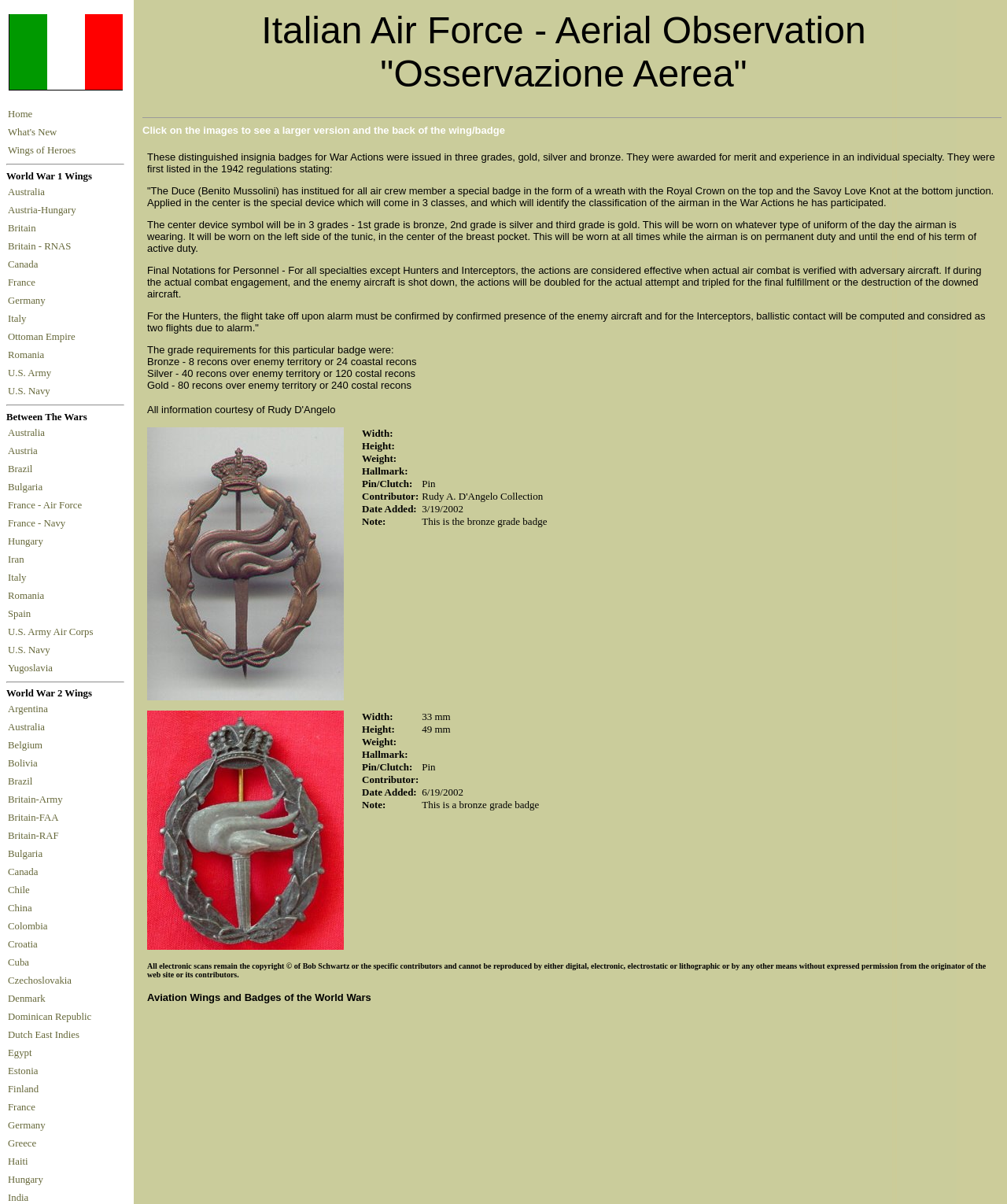Locate the bounding box of the UI element described in the following text: "Romania".

[0.007, 0.487, 0.123, 0.502]